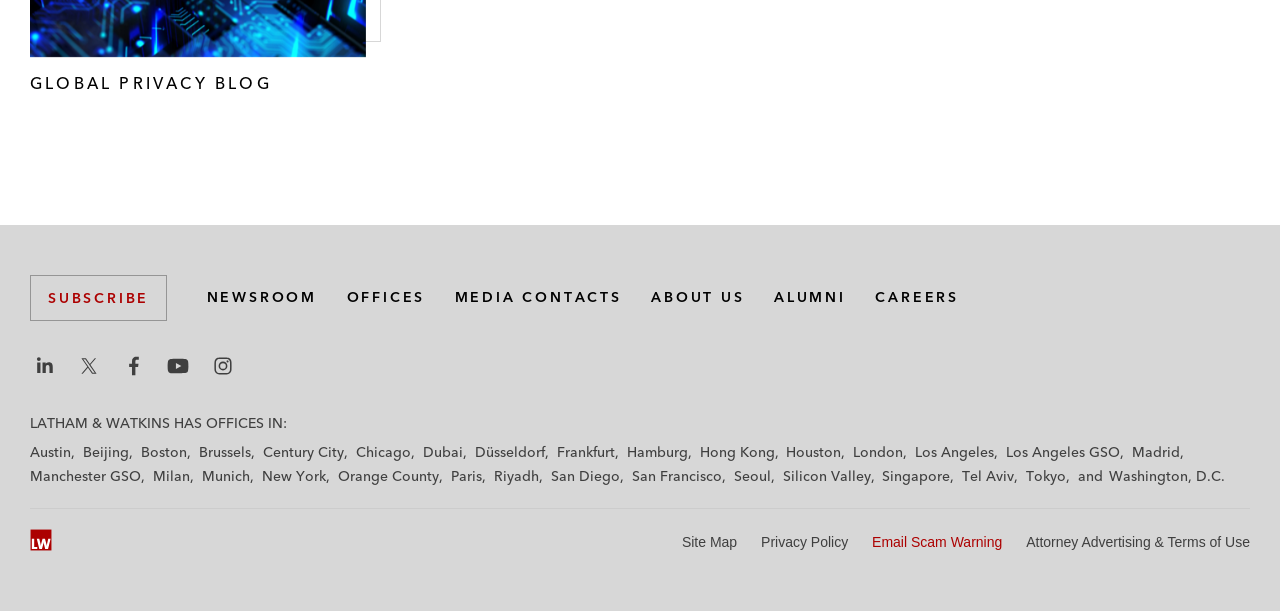Please locate the bounding box coordinates for the element that should be clicked to achieve the following instruction: "Read the privacy policy". Ensure the coordinates are given as four float numbers between 0 and 1, i.e., [left, top, right, bottom].

[0.595, 0.875, 0.663, 0.901]